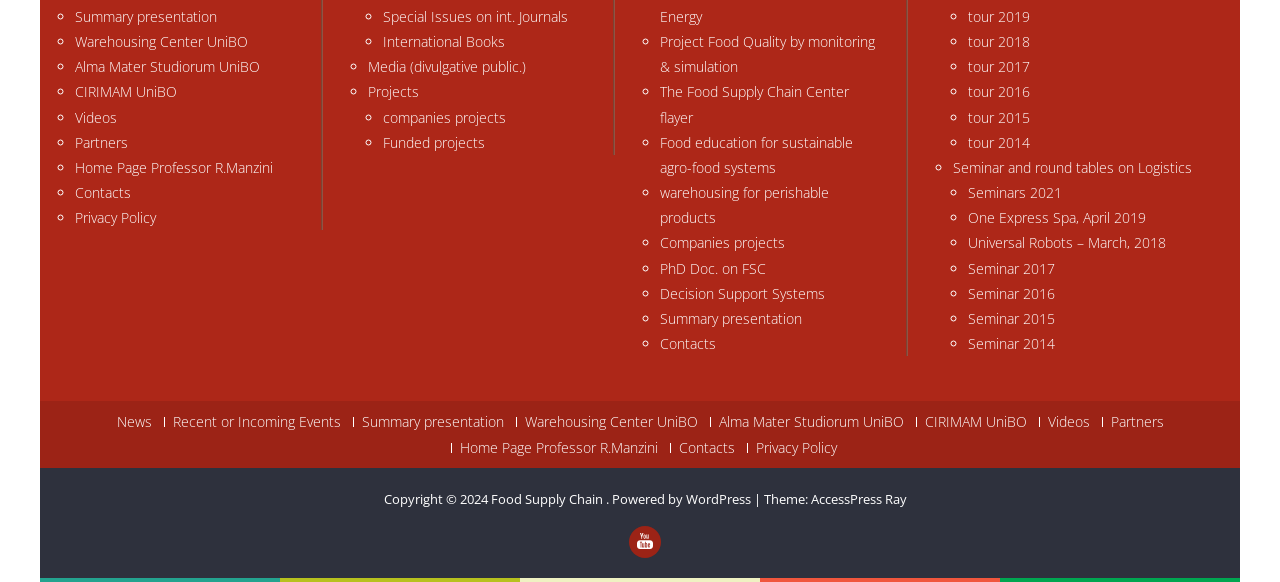Reply to the question below using a single word or brief phrase:
What is the text of the link that is third from the top on the right side of the webpage?

International Books